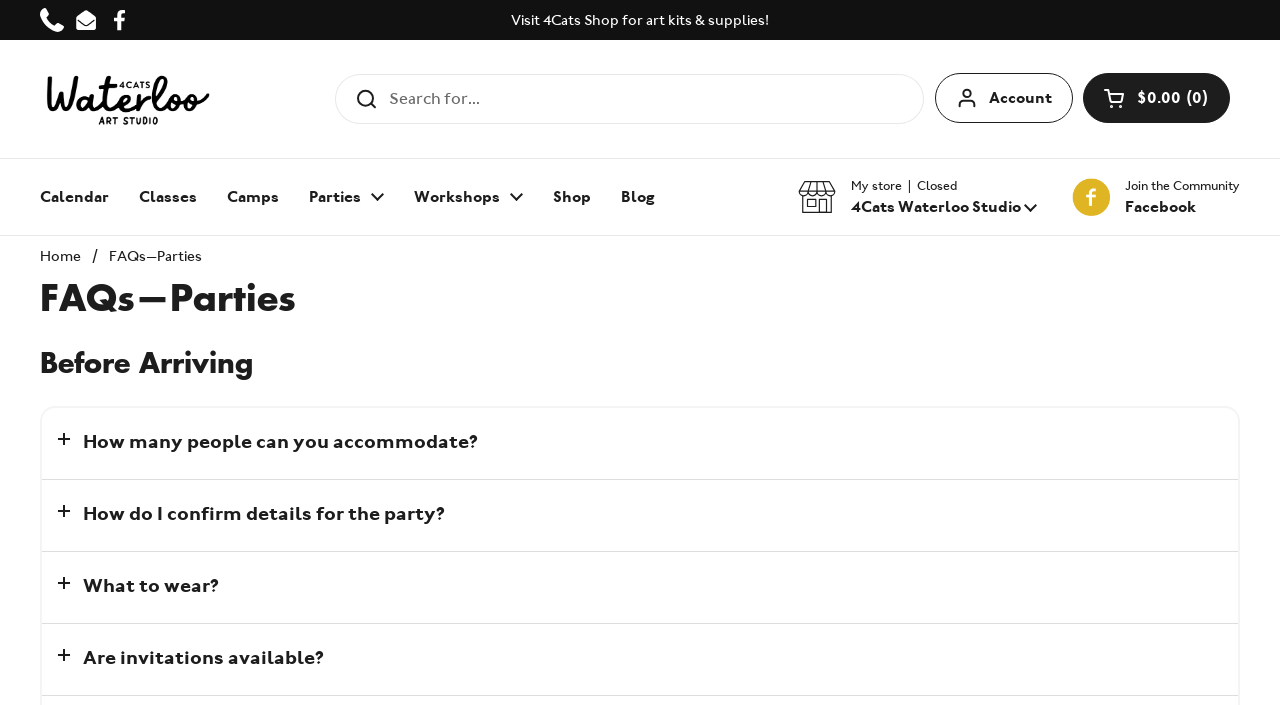Please specify the bounding box coordinates of the region to click in order to perform the following instruction: "Click on Phenolic Resins".

None